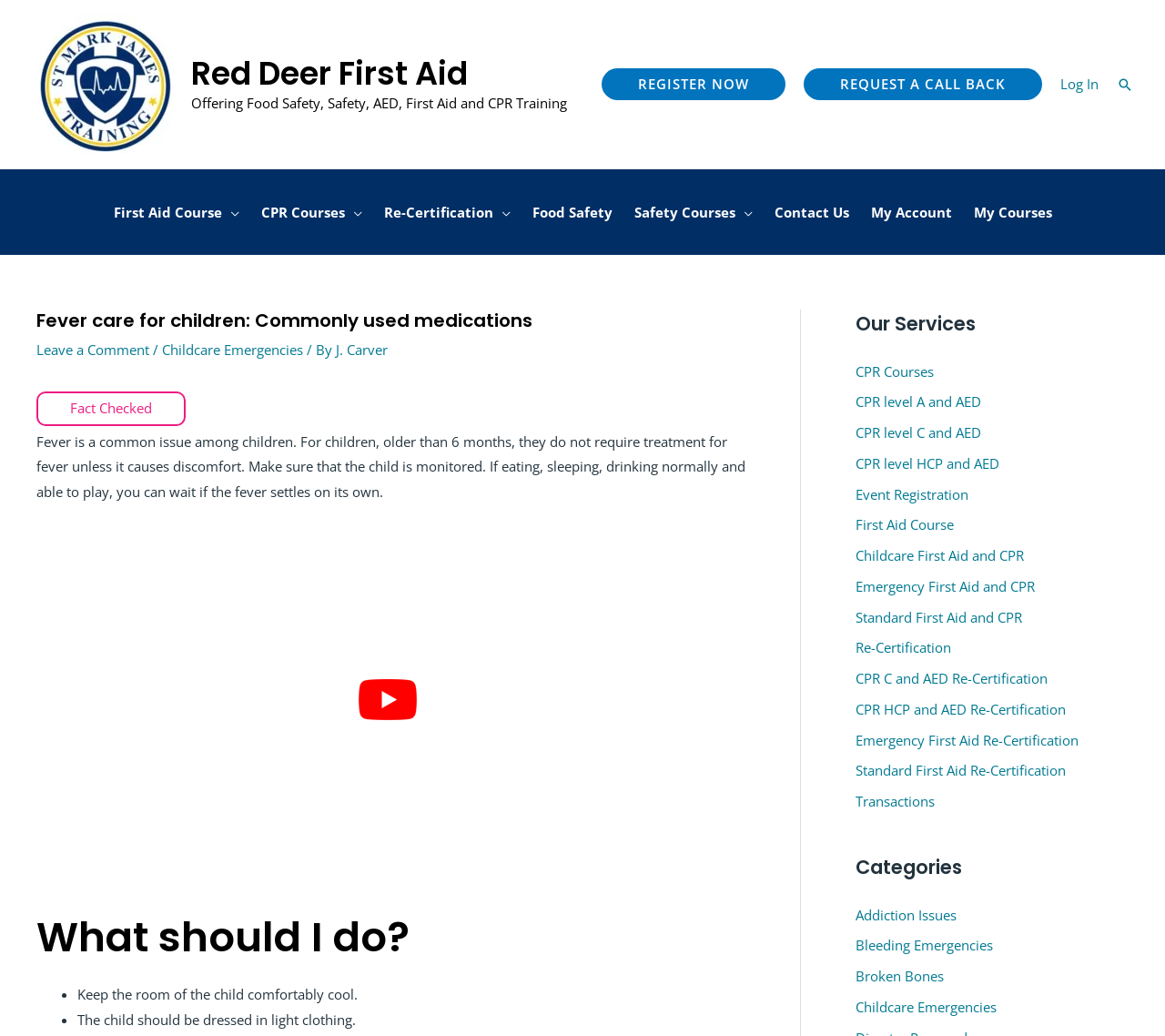Please locate the bounding box coordinates of the element's region that needs to be clicked to follow the instruction: "Click the 'REGISTER NOW' button". The bounding box coordinates should be provided as four float numbers between 0 and 1, i.e., [left, top, right, bottom].

[0.516, 0.066, 0.674, 0.097]